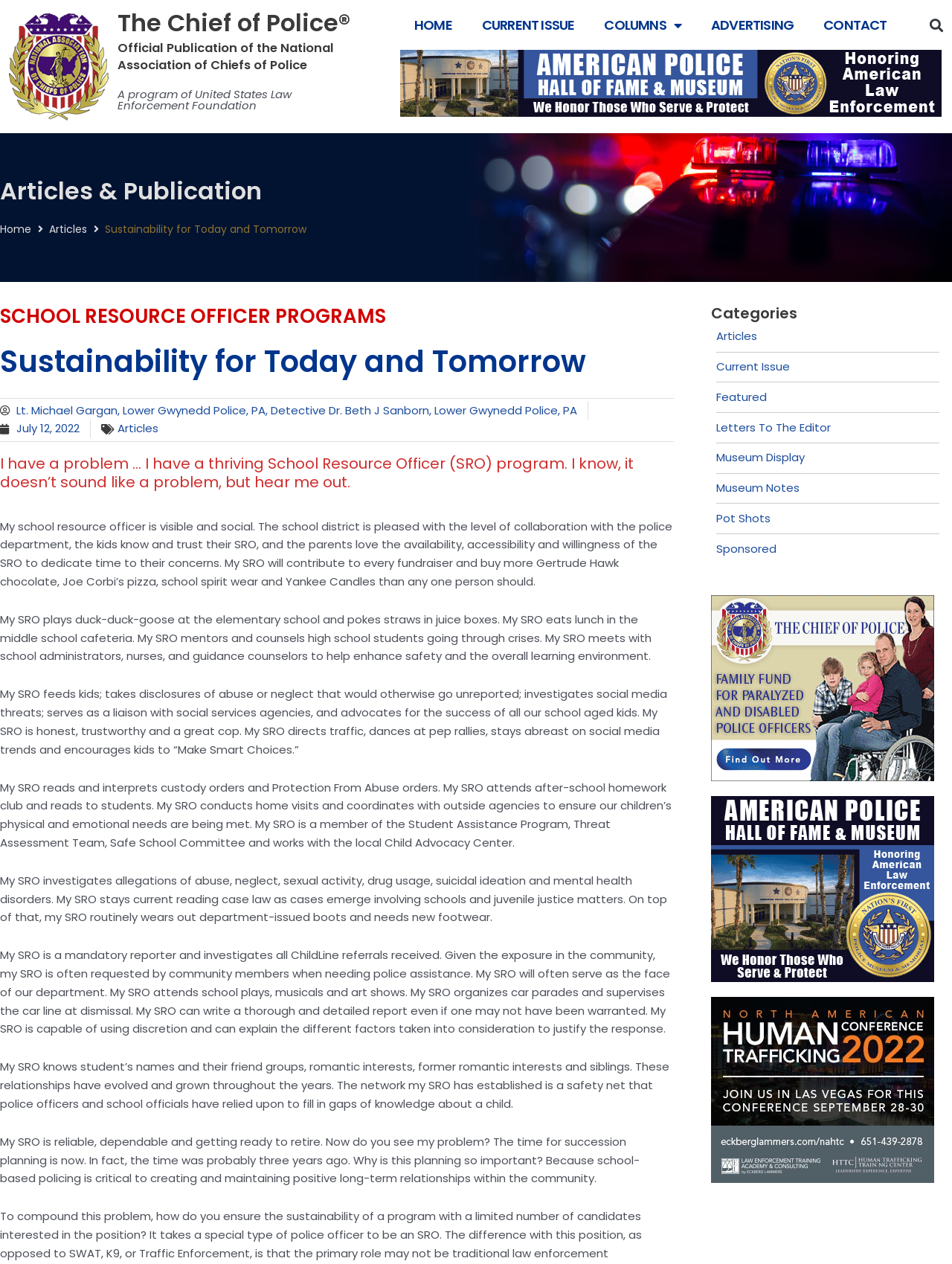Please determine the bounding box coordinates of the element to click in order to execute the following instruction: "Search for something". The coordinates should be four float numbers between 0 and 1, specified as [left, top, right, bottom].

[0.971, 0.011, 0.997, 0.03]